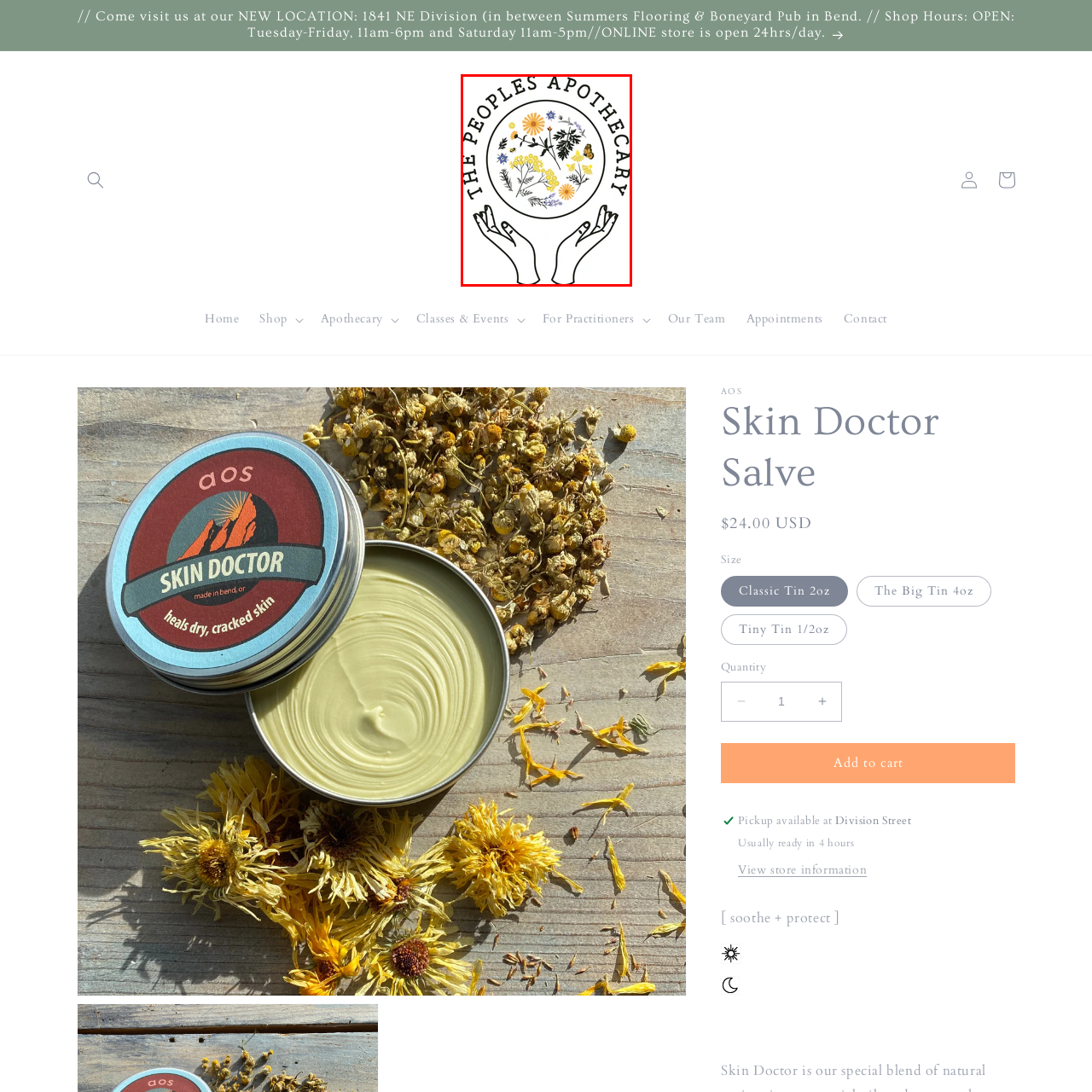What colors are used in the botanical illustrations?
Look closely at the image within the red bounding box and respond to the question with one word or a brief phrase.

Vibrant yellows, blues, and greens